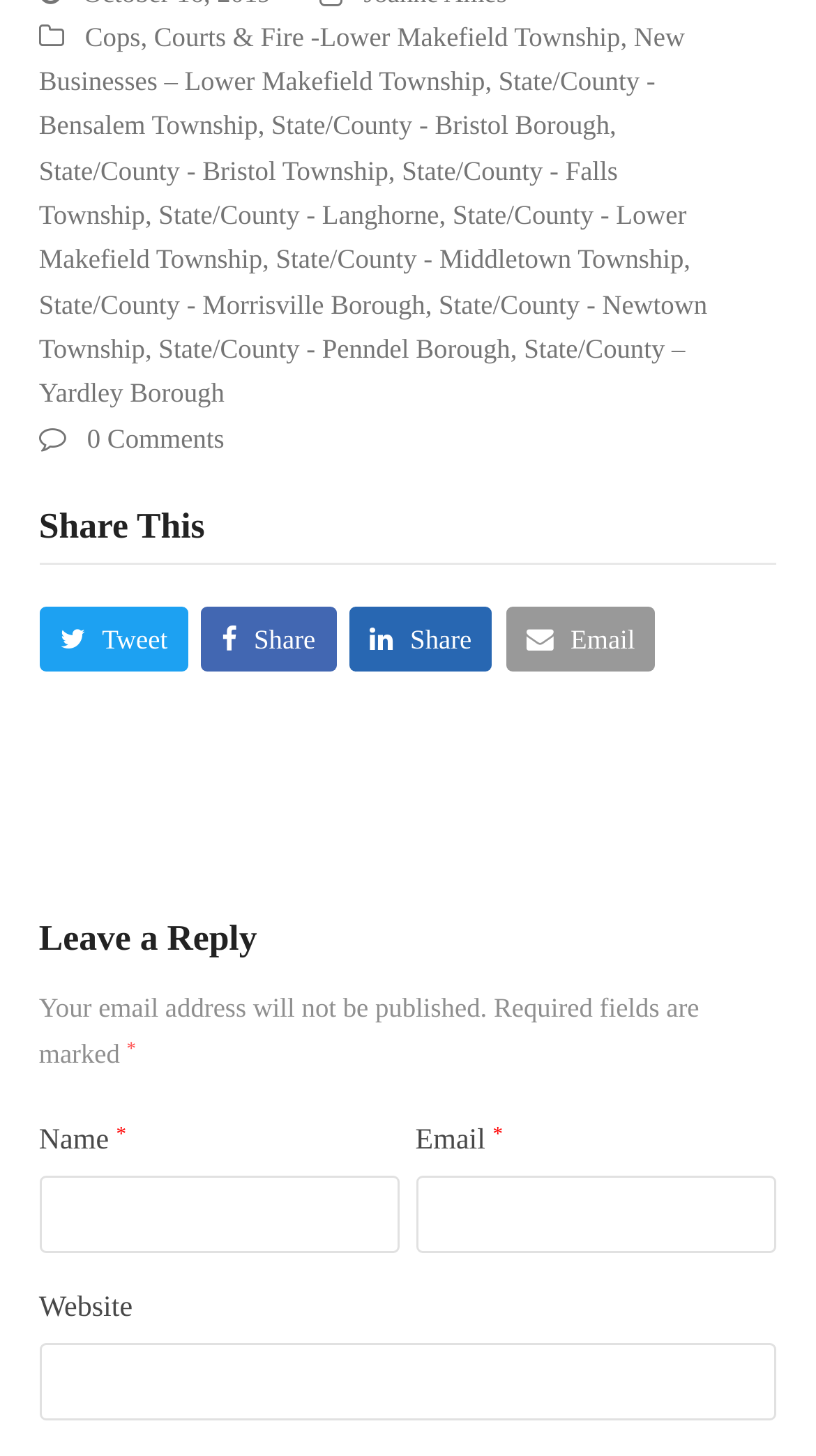What is the label of the first link in the webpage?
Based on the image, give a concise answer in the form of a single word or short phrase.

Cops, Courts & Fire -Lower Makefield Township